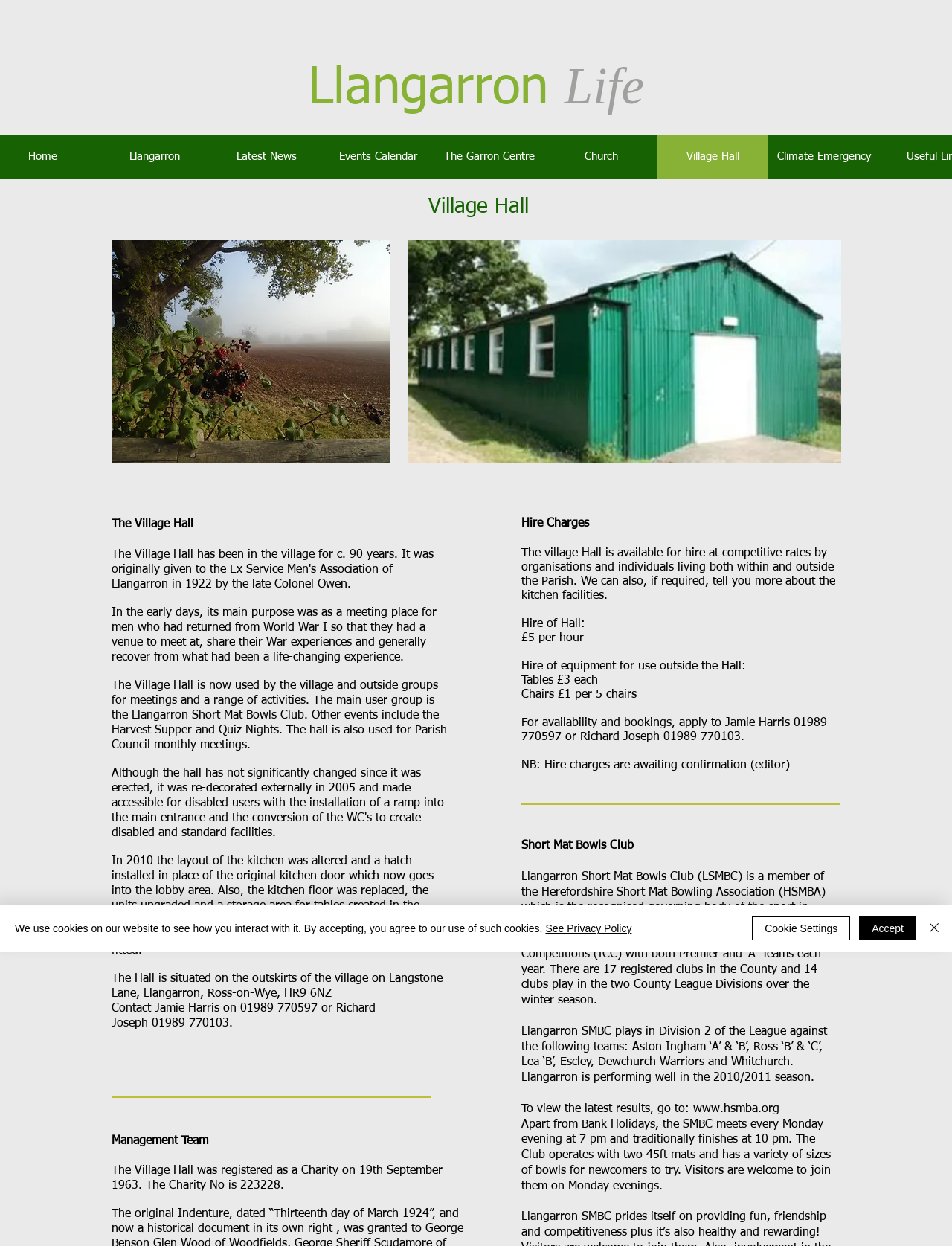Please identify the bounding box coordinates of the clickable region that I should interact with to perform the following instruction: "View Events Calendar". The coordinates should be expressed as four float numbers between 0 and 1, i.e., [left, top, right, bottom].

[0.338, 0.108, 0.455, 0.143]